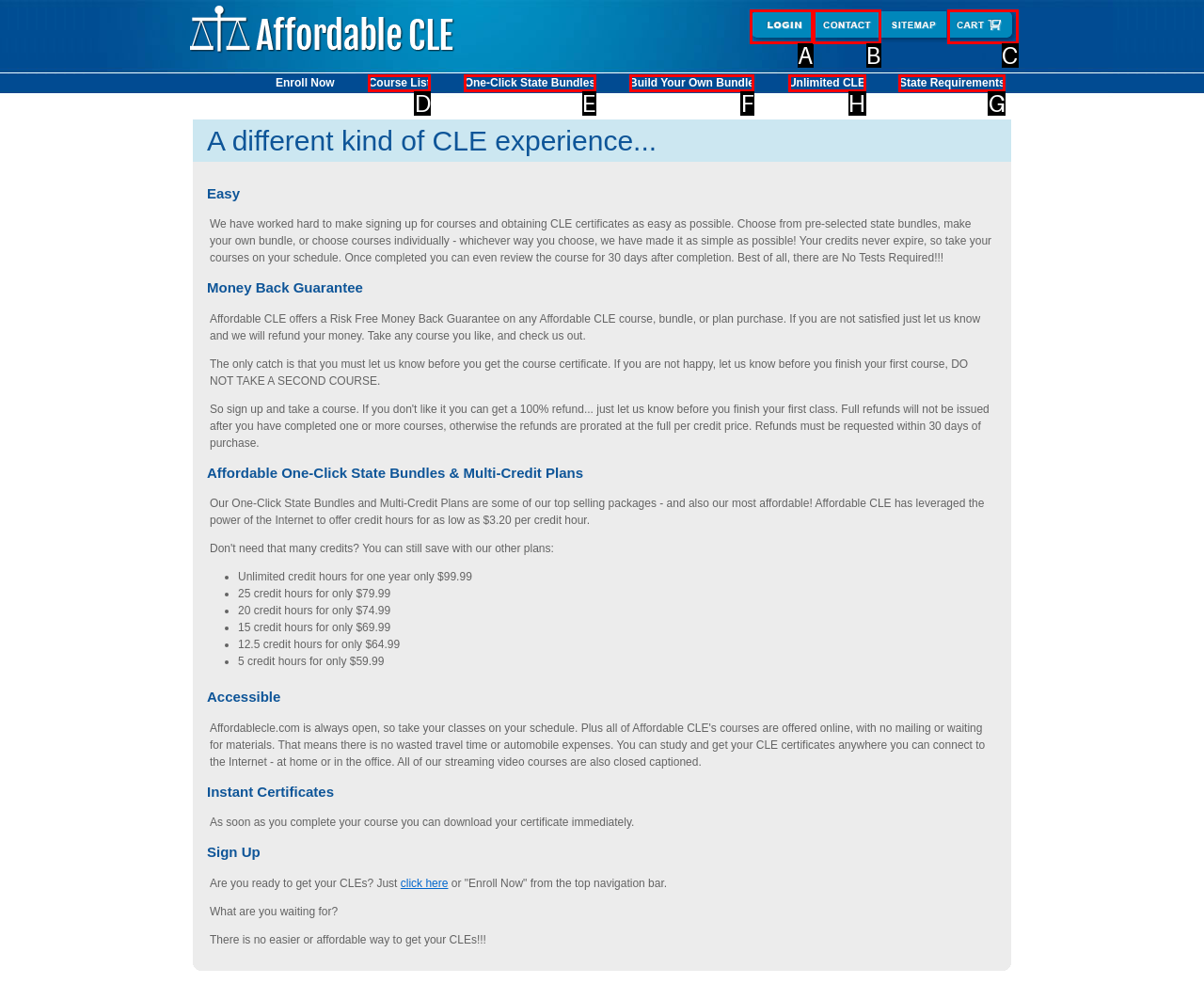Given the instruction: Explore Unlimited CLE, which HTML element should you click on?
Answer with the letter that corresponds to the correct option from the choices available.

H